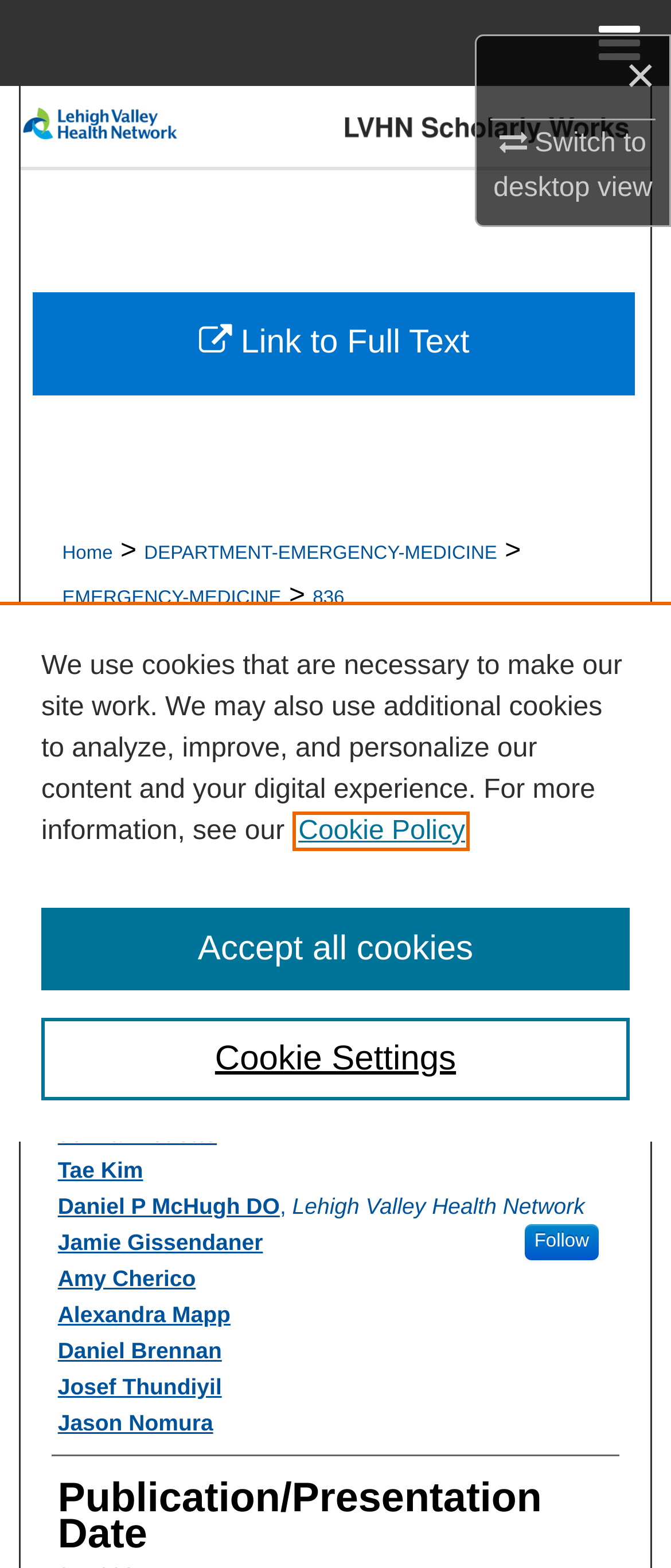Please answer the following question using a single word or phrase: 
Who is the first author of the publication?

Jenna Fredette